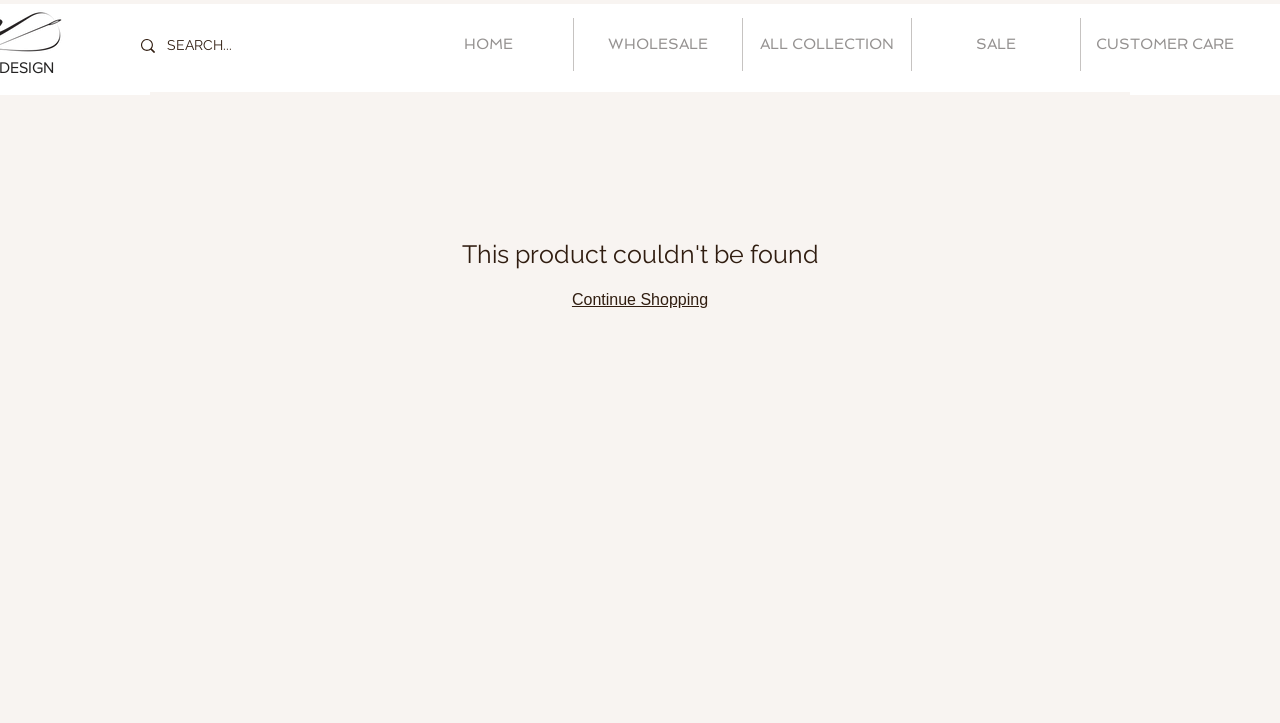How many elements are in the top navigation bar?
Using the visual information, answer the question in a single word or phrase.

6